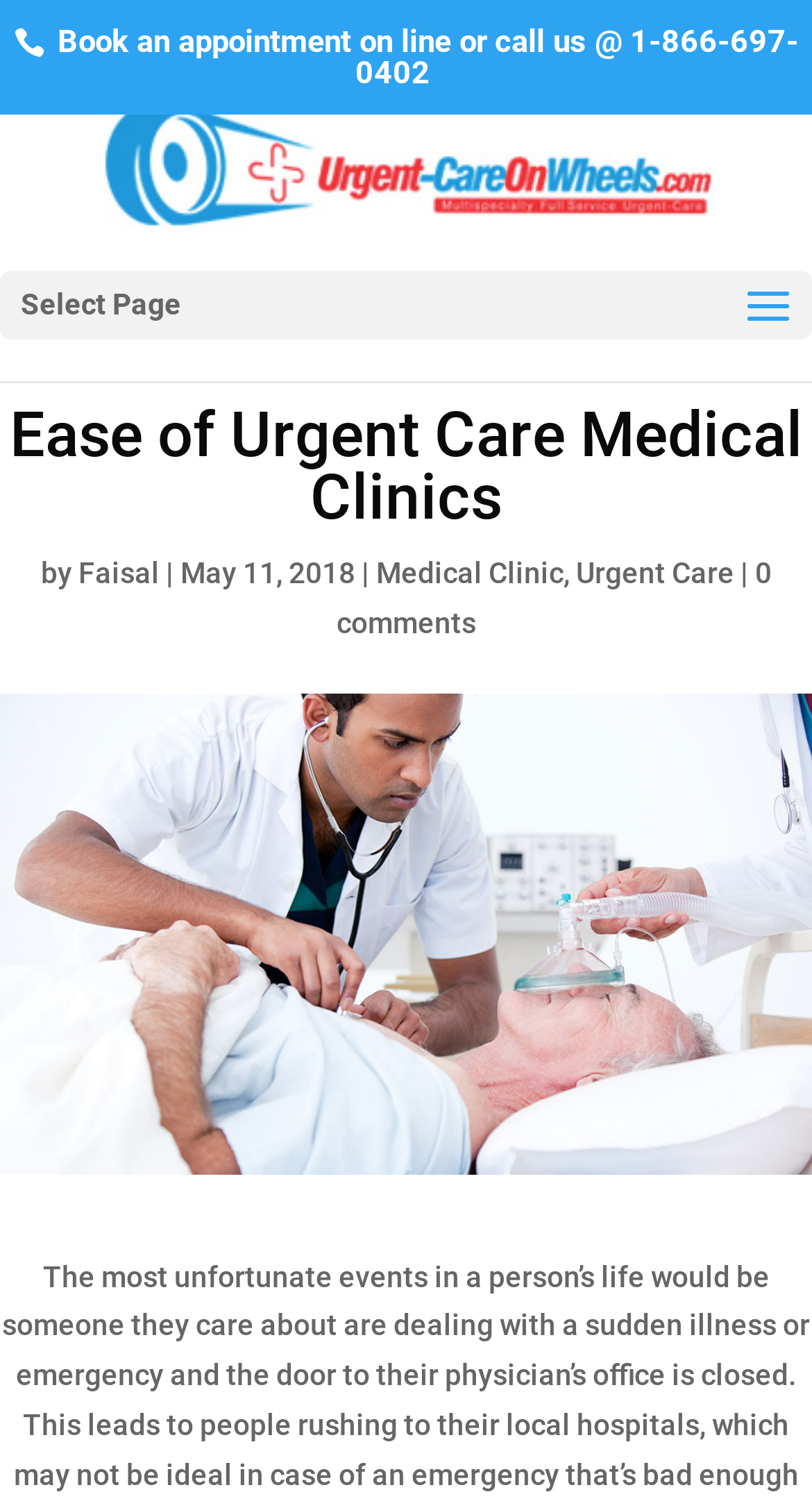Using the webpage screenshot and the element description Faisal, determine the bounding box coordinates. Specify the coordinates in the format (top-left x, top-left y, bottom-right x, bottom-right y) with values ranging from 0 to 1.

[0.096, 0.369, 0.196, 0.391]